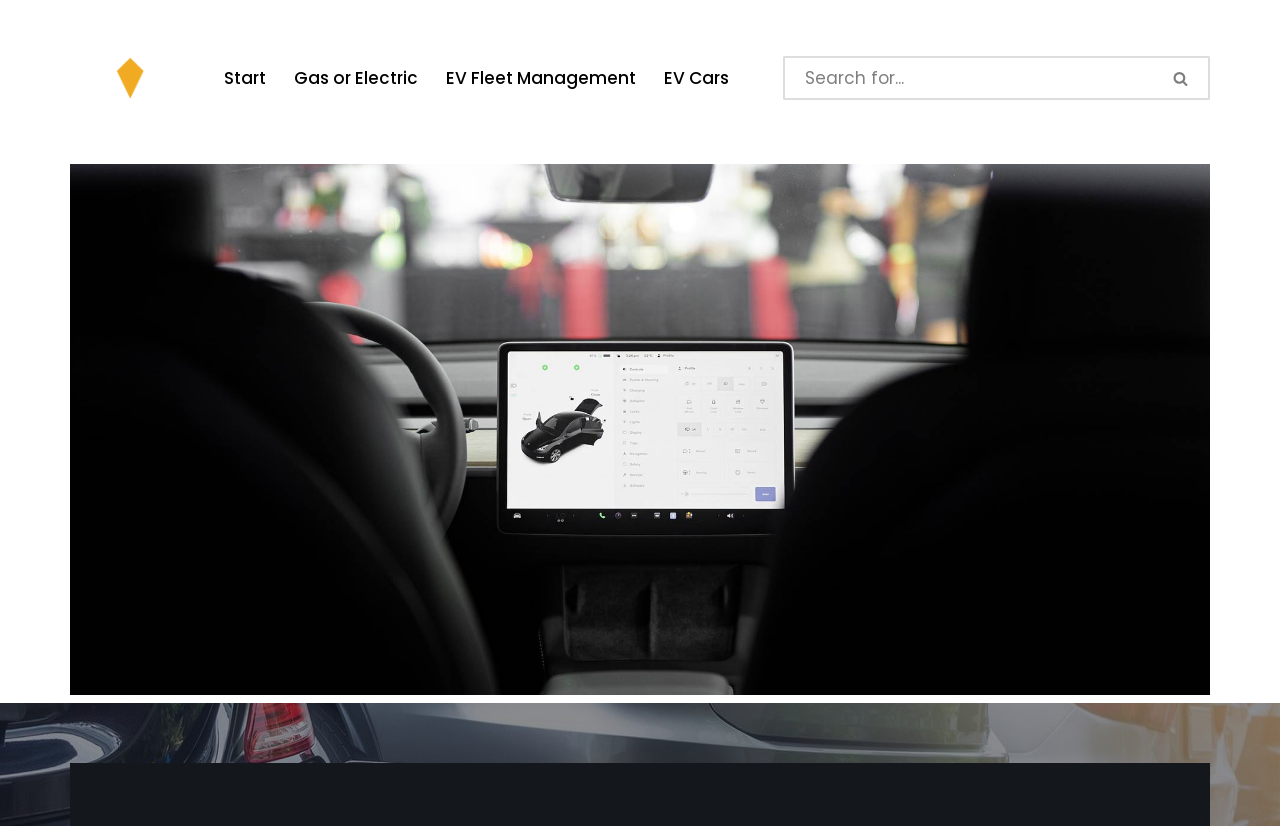Identify the bounding box coordinates of the clickable region required to complete the instruction: "Click on the 'Start' link". The coordinates should be given as four float numbers within the range of 0 and 1, i.e., [left, top, right, bottom].

[0.175, 0.077, 0.208, 0.111]